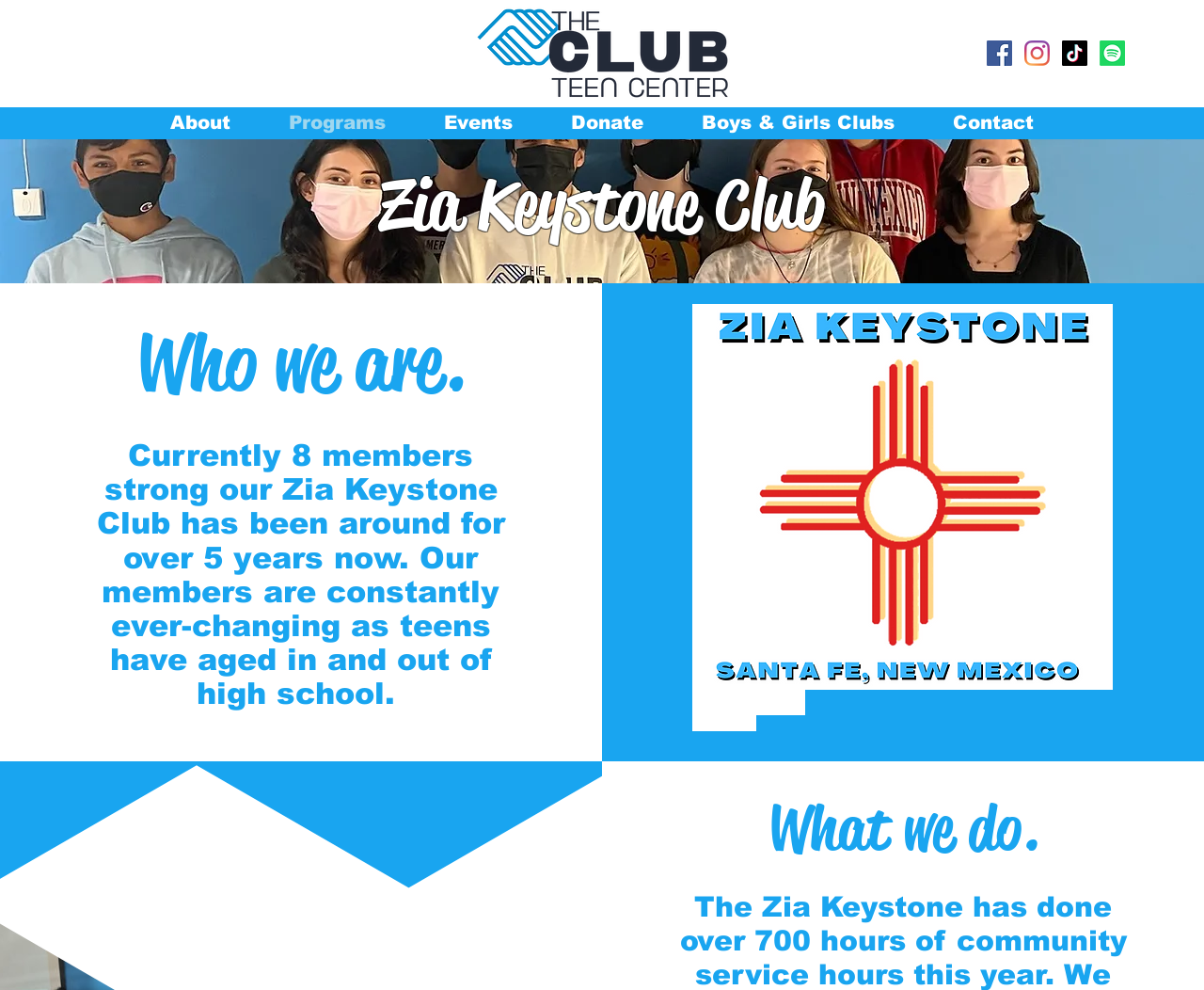Articulate a complete and detailed caption of the webpage elements.

The webpage is about the Keystone Club, a Santa Fe Teen Center. At the top left, there is a logo of the club, which is an image. To the right of the logo, there is a social bar with links to the club's social media profiles, including Facebook, Instagram, TikTok, and Spotify, each represented by an icon.

Below the social bar, there is a navigation menu with links to different sections of the website, including "About", "Programs", "Events", "Donate", "Boys & Girls Clubs", and "Contact". 

The main content of the webpage is divided into two sections. The first section has a heading "Zia Keystone Club" and a subheading "Who we are." Below the subheading, there is a paragraph of text that describes the club, mentioning that it has 8 members and has been around for over 5 years. 

To the right of the text, there is an image. The second section has a heading "What we do." However, the content of this section is not described in the accessibility tree.